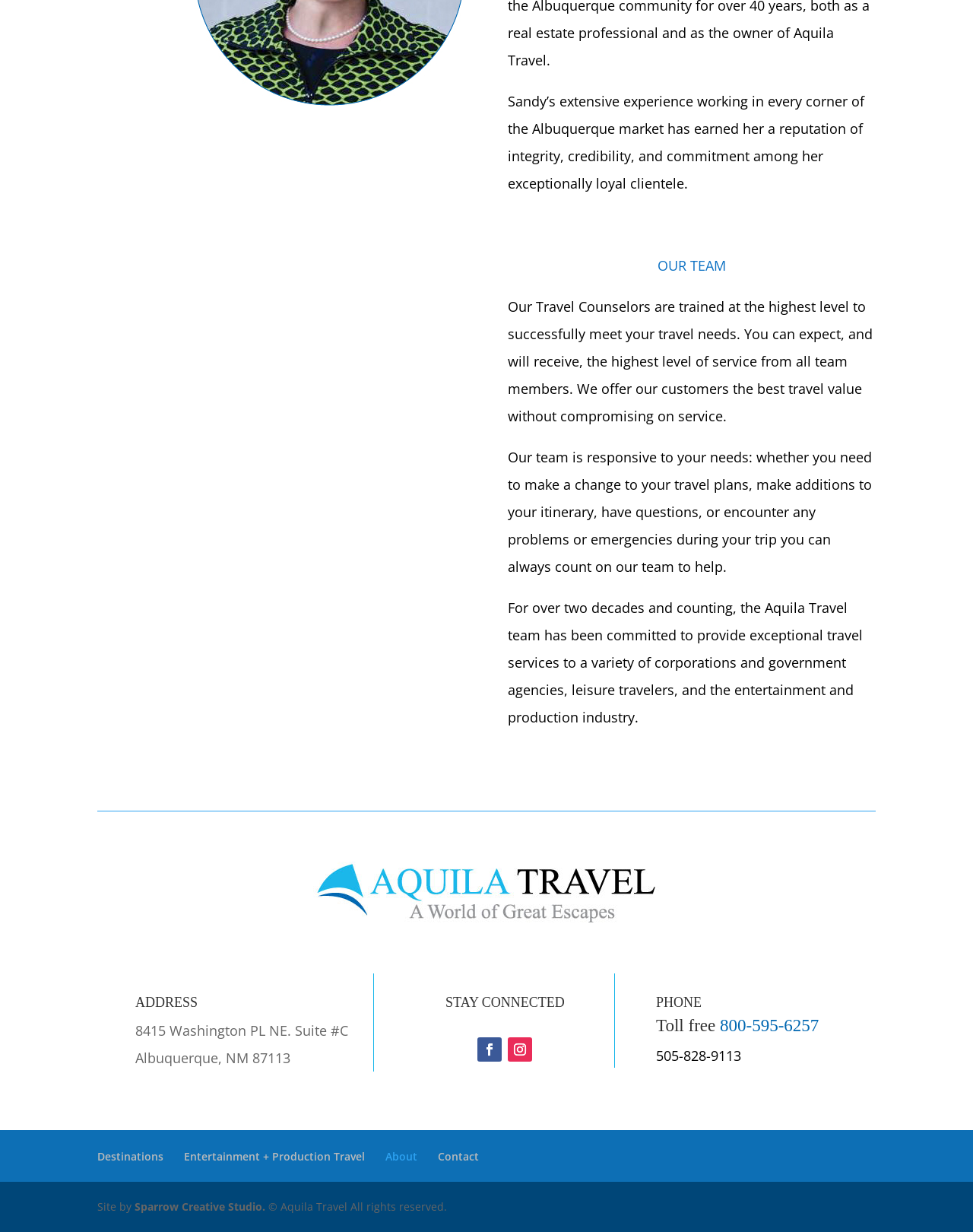Determine the bounding box coordinates for the HTML element mentioned in the following description: "Destinations". The coordinates should be a list of four floats ranging from 0 to 1, represented as [left, top, right, bottom].

[0.1, 0.933, 0.168, 0.944]